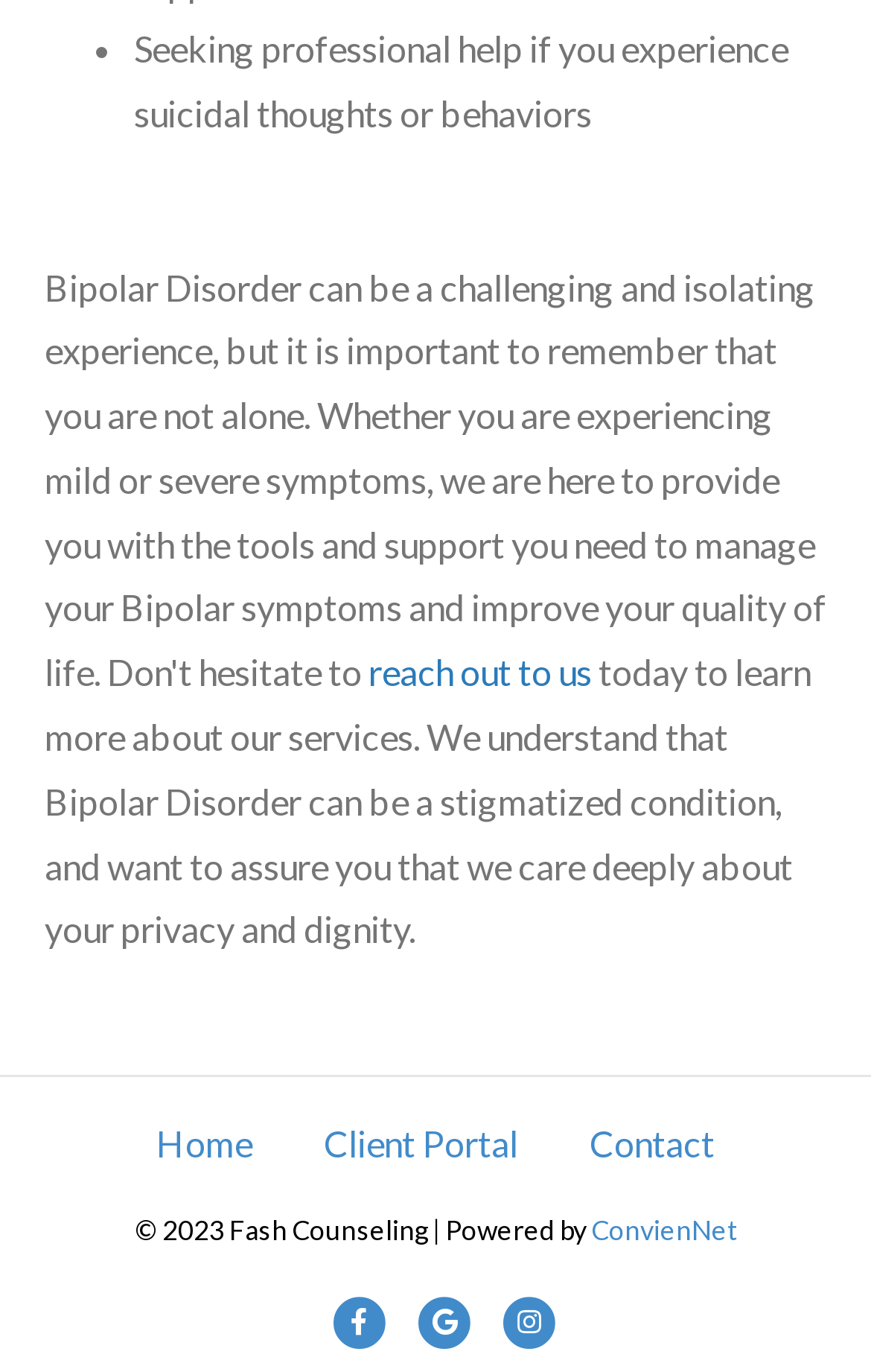Determine the bounding box coordinates of the element's region needed to click to follow the instruction: "contact us". Provide these coordinates as four float numbers between 0 and 1, formatted as [left, top, right, bottom].

[0.638, 0.818, 0.859, 0.867]